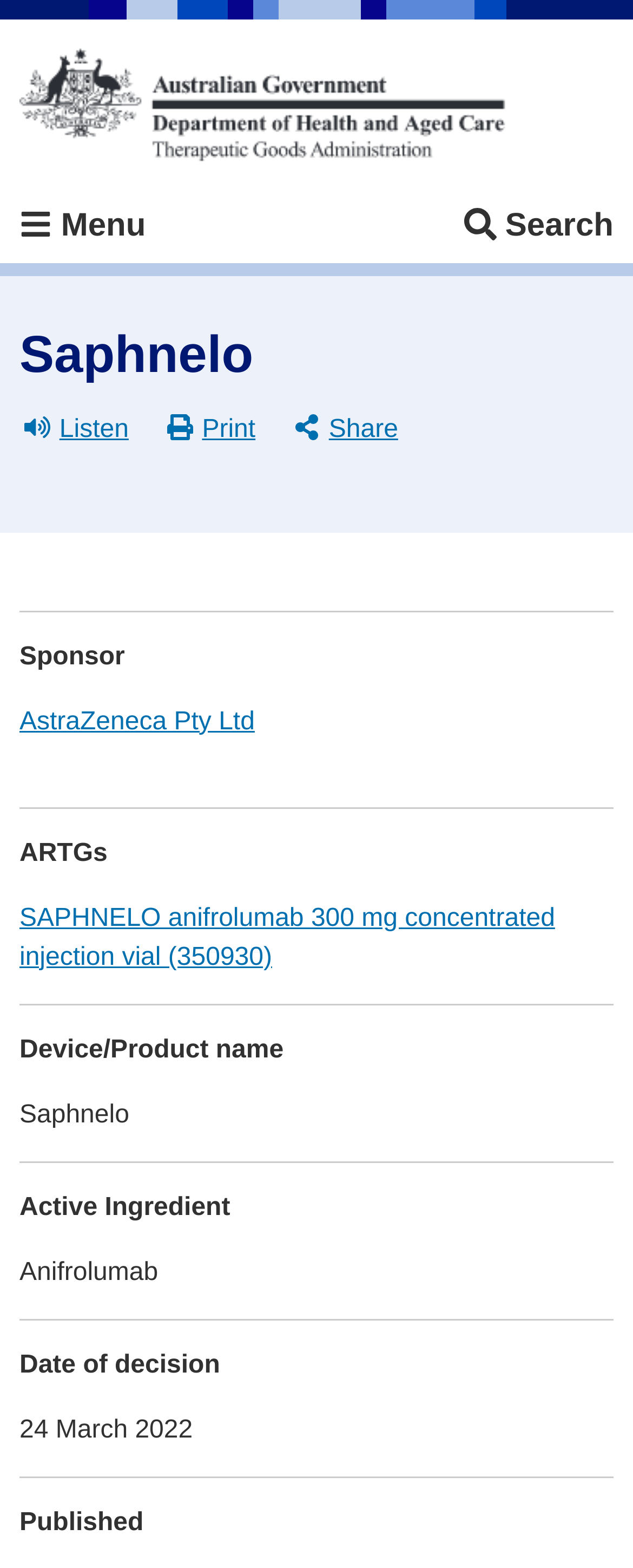Give a detailed account of the webpage.

The webpage is about the Therapeutic Goods Administration's (TGA) decision to approve Saphnelo (anifrolumab) for treating adult patients with active systemic lupus erythematosus (SLE). 

At the top left corner, there is a link to the Therapeutic Goods Administration, accompanied by an image with the same name. Below this, there is a main navigation section that spans the entire width of the page. Within this section, there are buttons for menu, search, and a heading that reads "Saphnelo". 

To the right of the "Saphnelo" heading, there are three buttons: "Listen", "Print", and "Share", each accompanied by an image. Below these buttons, there is a section with the sponsor's information, which includes a link to AstraZeneca Pty Ltd. 

Further down, there is a table with information about the ARTG (Australian Register of Therapeutic Goods), including a link to the SAPHNELO anifrolumab 300 mg concentrated injection vial. 

The webpage also contains several sections with static text, including "Device/Product name", "Active Ingredient", and "Date of decision". The active ingredient is listed as anifrolumab, and the date of decision is March 24, 2022. Finally, there is a "Published" section at the bottom of the page.